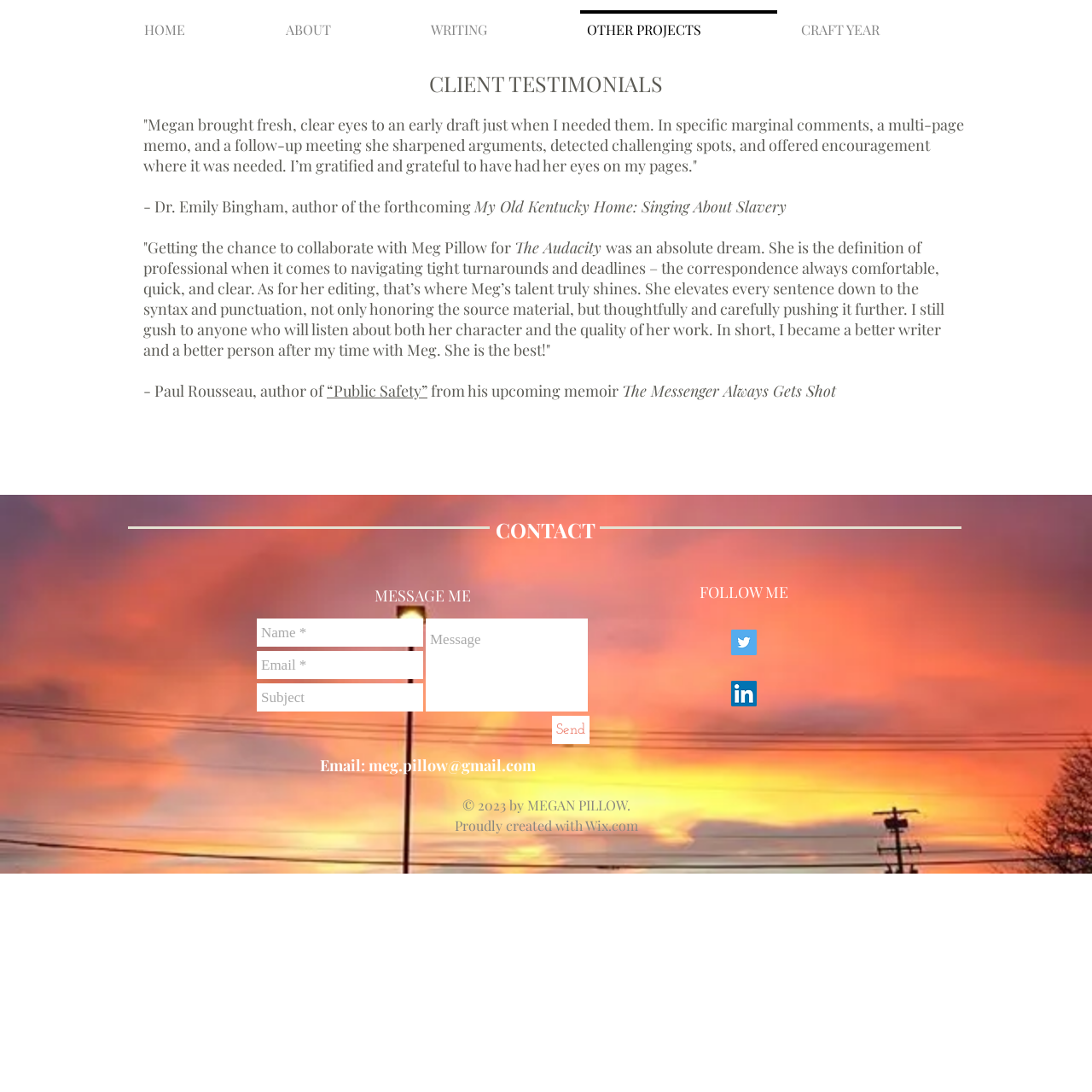Elaborate on the webpage's design and content in a detailed caption.

This webpage is dedicated to client testimonials for Megan Pillow, a writer and editor. At the top, there is a navigation bar with five links: "HOME", "ABOUT", "WRITING", "OTHER PROJECTS", and "CRAFT YEAR". 

Below the navigation bar, there is a main section with a heading "CLIENT TESTIMONIALS" in the center. Underneath, there are two testimonials from clients, Dr. Emily Bingham and Paul Rousseau, authors of forthcoming books. The testimonials are lengthy and describe Megan's editing skills and professionalism.

Further down, there is a section with a heading "CONTACT" on the left and "MESSAGE ME" on the right. Below "CONTACT", there is an email address "meg.pillow@gmail.com" which is also a link. Under "MESSAGE ME", there is a form with four text boxes for name, email, subject, and a message, as well as a "Send" button.

To the right of the form, there is a section with a heading "FOLLOW ME" and a list of social media links, including Twitter and LinkedIn, each with its respective icon.

At the bottom of the page, there is a copyright notice "© 2023 by MEGAN PILLOW" and a credit "Proudly created with Wix.com", which is also a link.